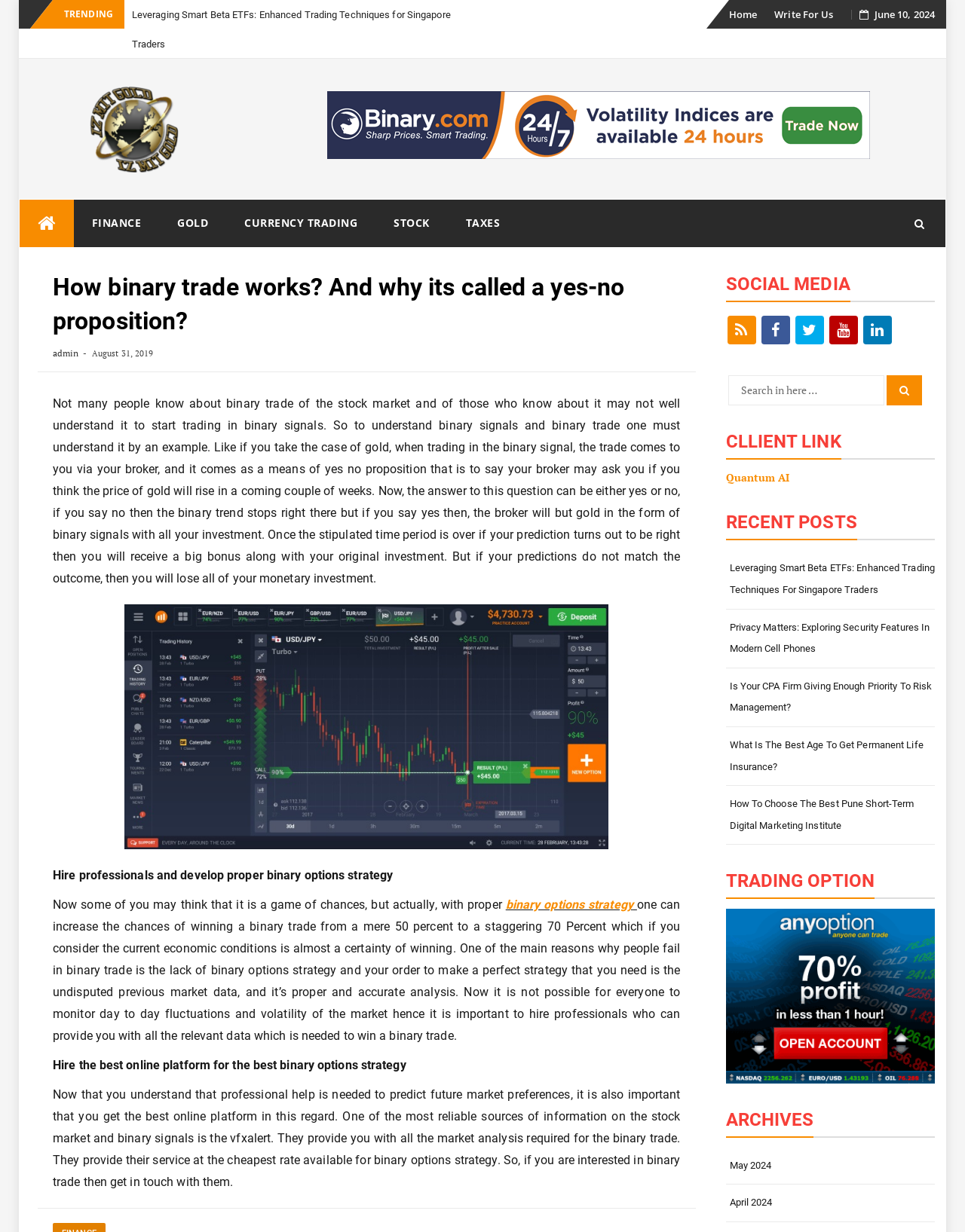Please find the bounding box coordinates of the element's region to be clicked to carry out this instruction: "Click on the 'IZ MIT Gold' link".

[0.093, 0.091, 0.187, 0.115]